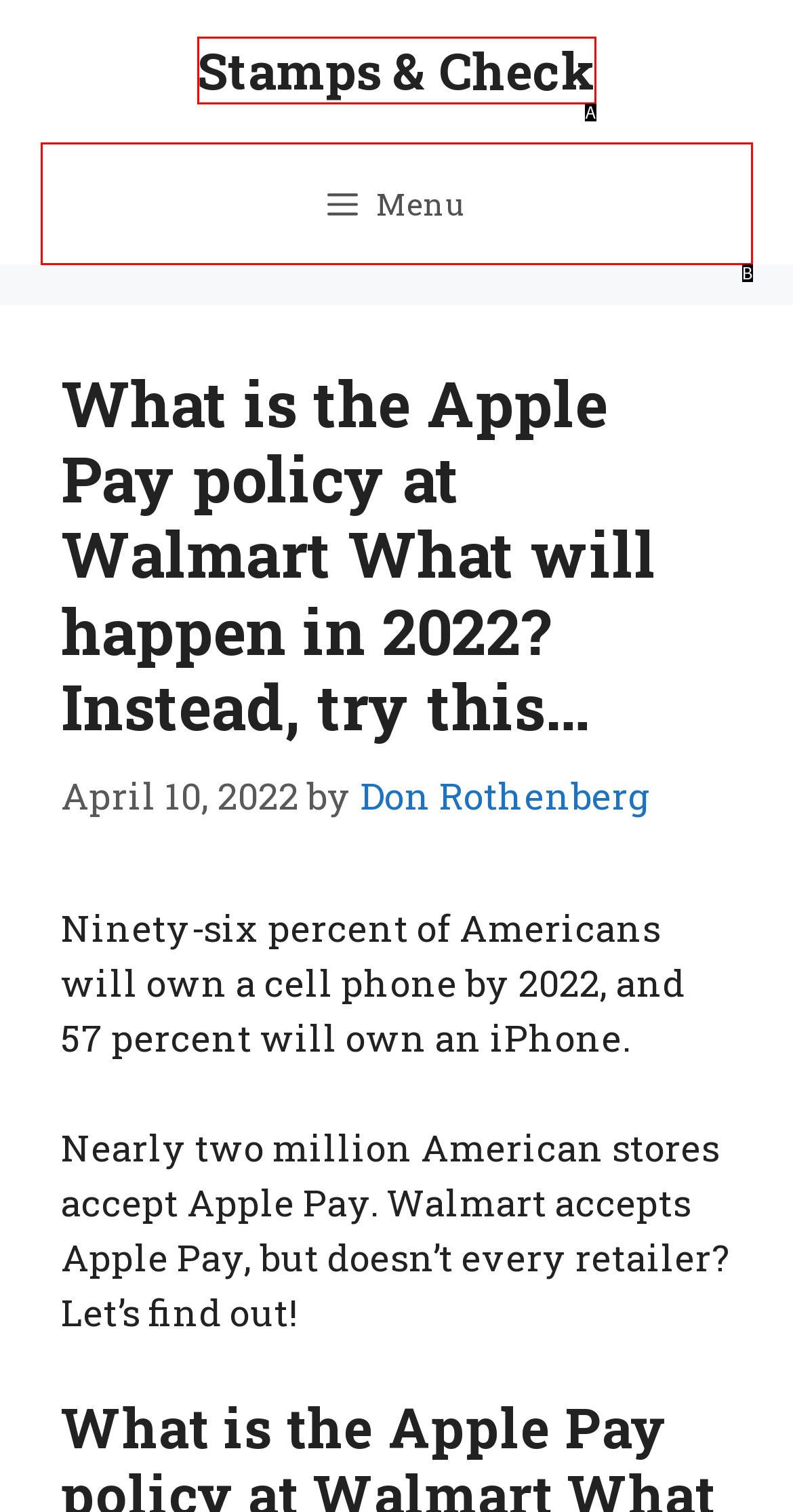Point out the option that best suits the description: Menu
Indicate your answer with the letter of the selected choice.

B